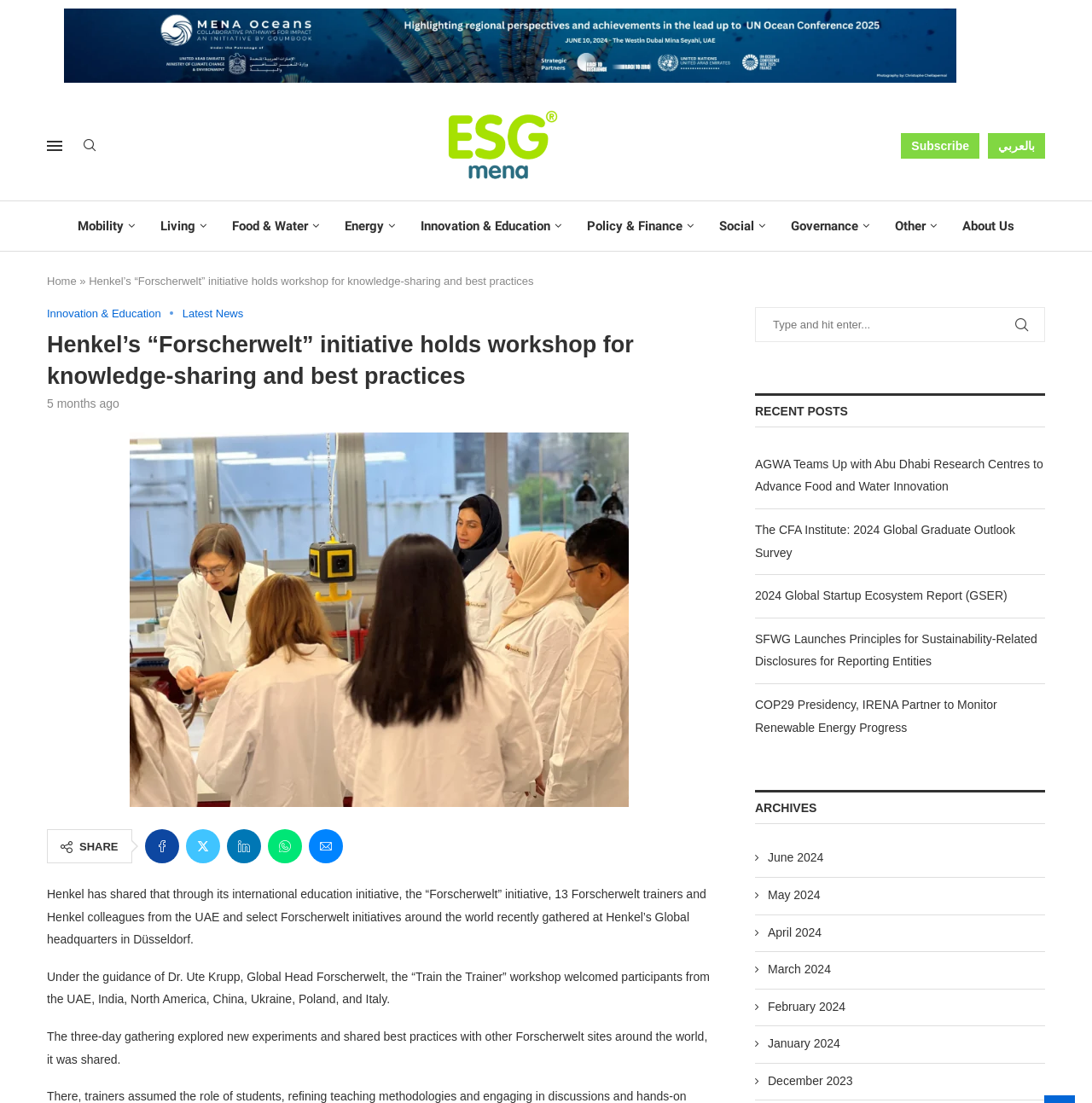Answer succinctly with a single word or phrase:
What is the purpose of the 'Train the Trainer' workshop?

Sharing best practices